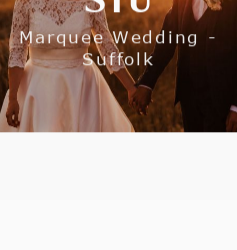Create an extensive caption that includes all significant details of the image.

The image features a beautiful moment from the wedding of Hannah and Stu, highlighting their joyous celebration in a stunning Suffolk marquee setting. The couple, elegantly dressed, stands hand in hand against a golden sunset backdrop, embodying love and happiness. Above them, their names are prominently displayed, conveying the significance of this special day. The caption subtly hints at the enchanting atmosphere of a marquee wedding, perfect for creating lasting memories amidst nature's beauty.